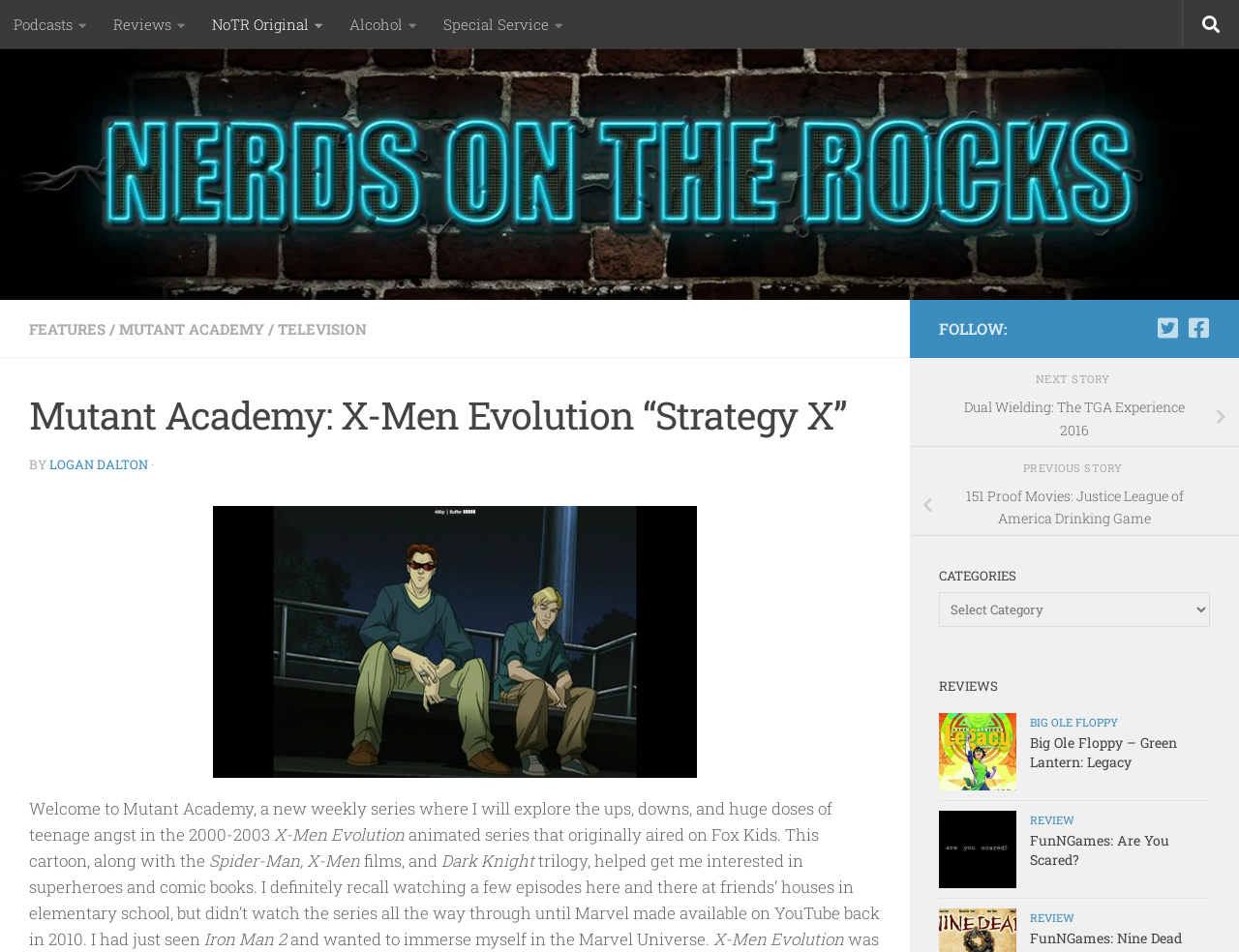Determine the bounding box coordinates of the section I need to click to execute the following instruction: "Click on the 'FEATURES' link". Provide the coordinates as four float numbers between 0 and 1, i.e., [left, top, right, bottom].

[0.023, 0.335, 0.085, 0.355]